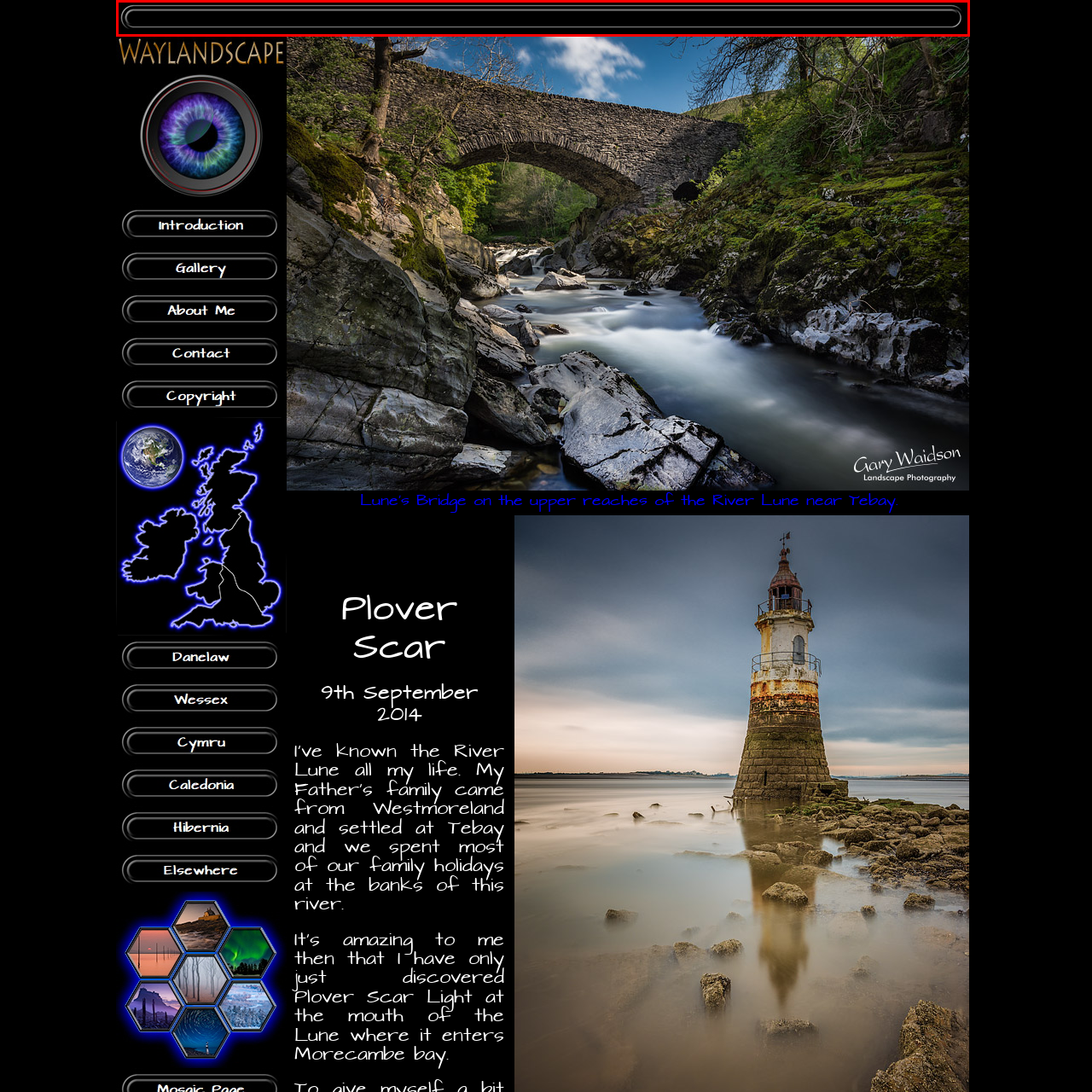Describe extensively the image that is situated inside the red border.

This image represents a striking collection of fine art landscape photography by Gary Waidson, showcasing the breathtaking beauty of England, Scotland, Wales, and Norway. The title "Waylandscape" encapsulates the essence of this work, featuring award-winning images that highlight the dramatic scenery of British and Scandinavian mountains, coastal lines, and distinctive landscapes, such as those found in the Lake District, Snowdonia, Highlands, and Northumbria. It also includes poignant captures of castles, ruins, rocks, and lighthouses, each image offering a unique perspective on the atmospheric landscapes of the UK. This artistic presentation invites viewers to appreciate the natural beauty and historical significance of these regions, making it a valuable contribution to fine art photography.